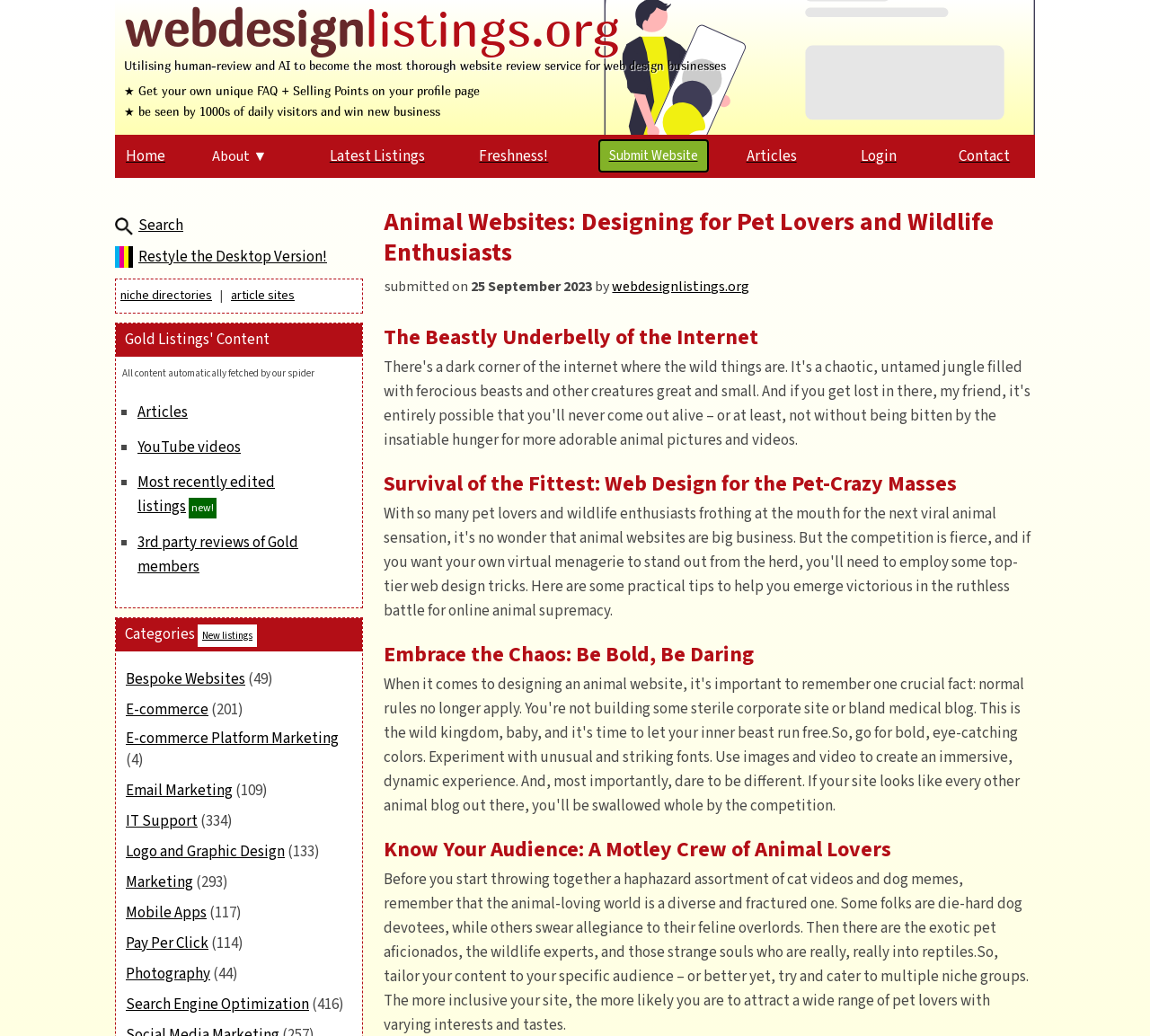What is the text of the second table cell in the 'Gold Listings' Content table?
Using the details from the image, give an elaborate explanation to answer the question.

I examined the 'Gold Listings' Content table and found the second table cell, which contains the text 'All content automatically fetched by our spider'.